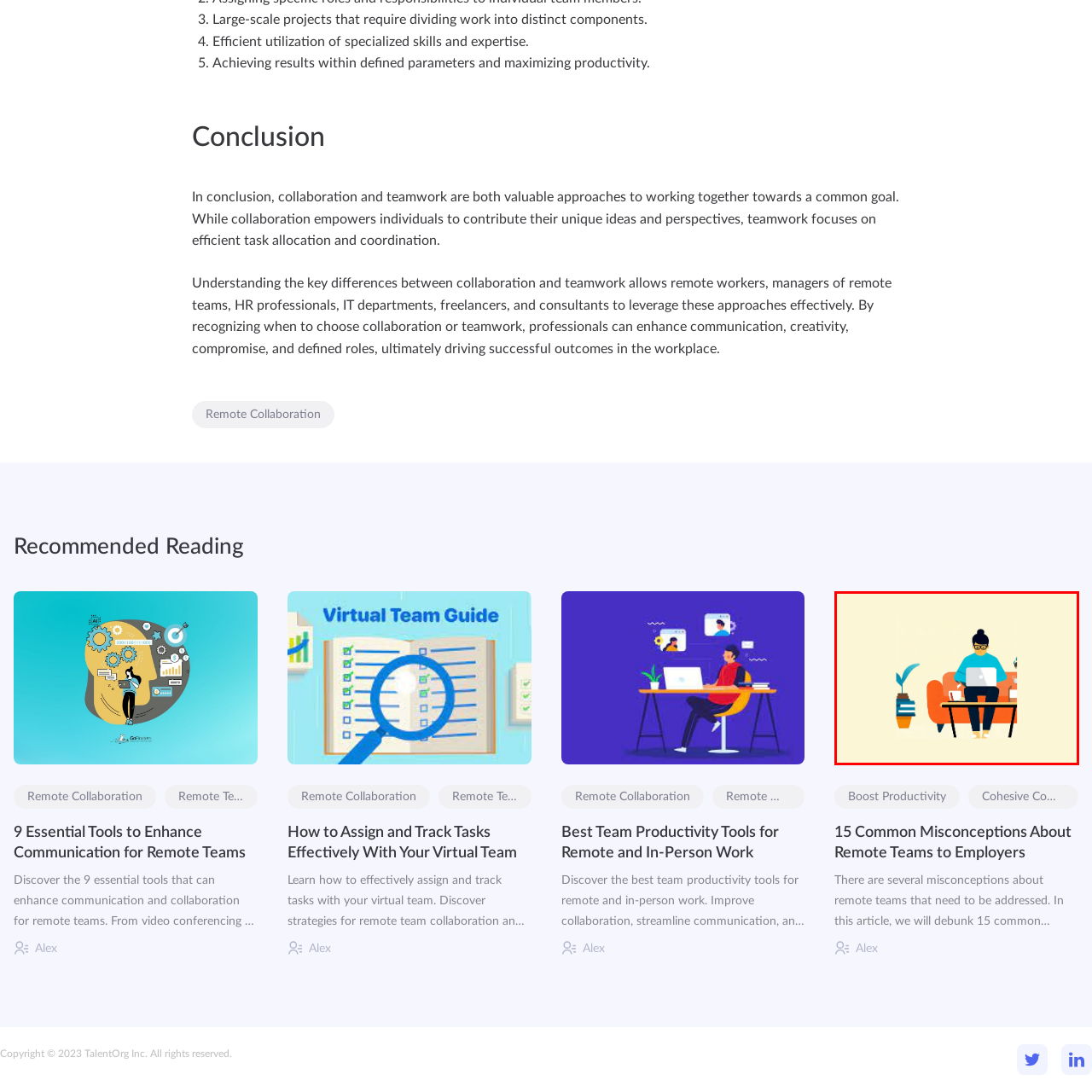Analyze the picture enclosed by the red bounding box and provide a single-word or phrase answer to this question:
What is beside the person on the couch?

an elegant plant and a stack of books